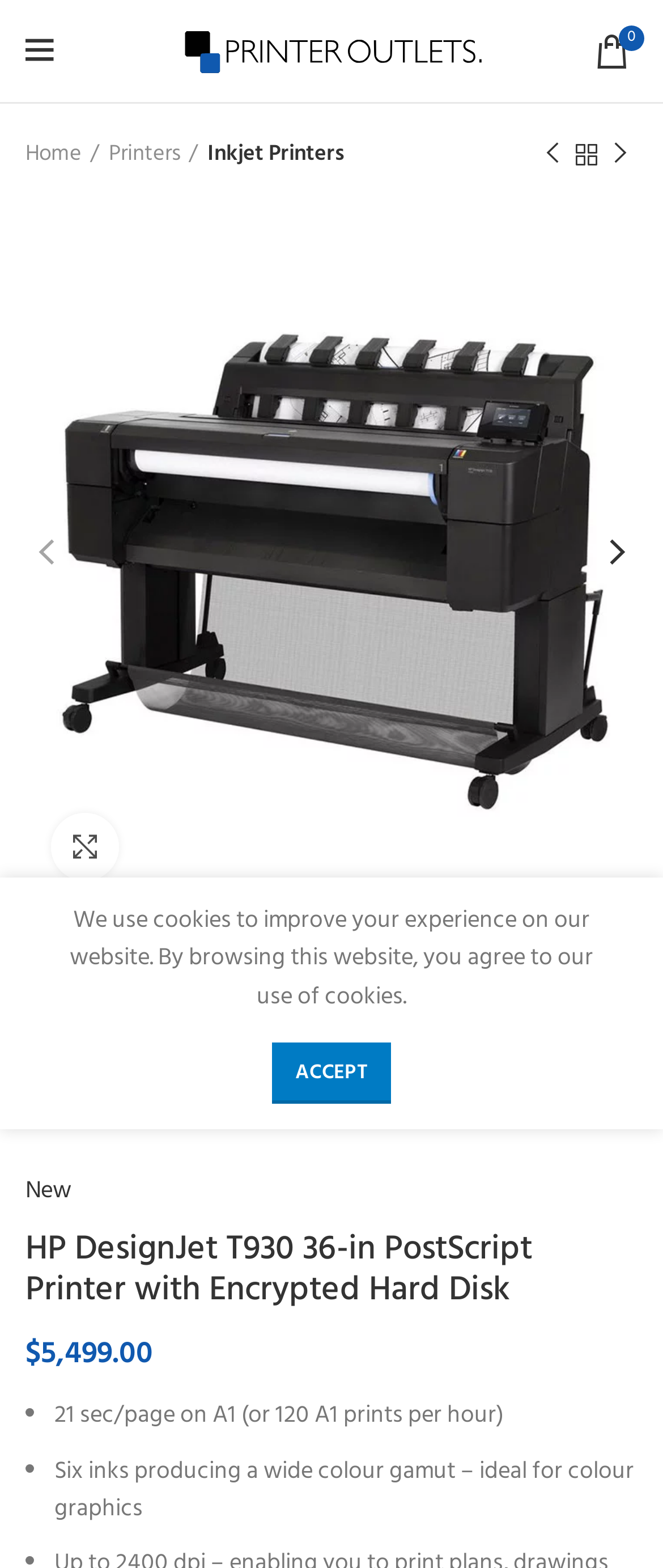Find and indicate the bounding box coordinates of the region you should select to follow the given instruction: "go to next product".

[0.91, 0.088, 0.962, 0.11]